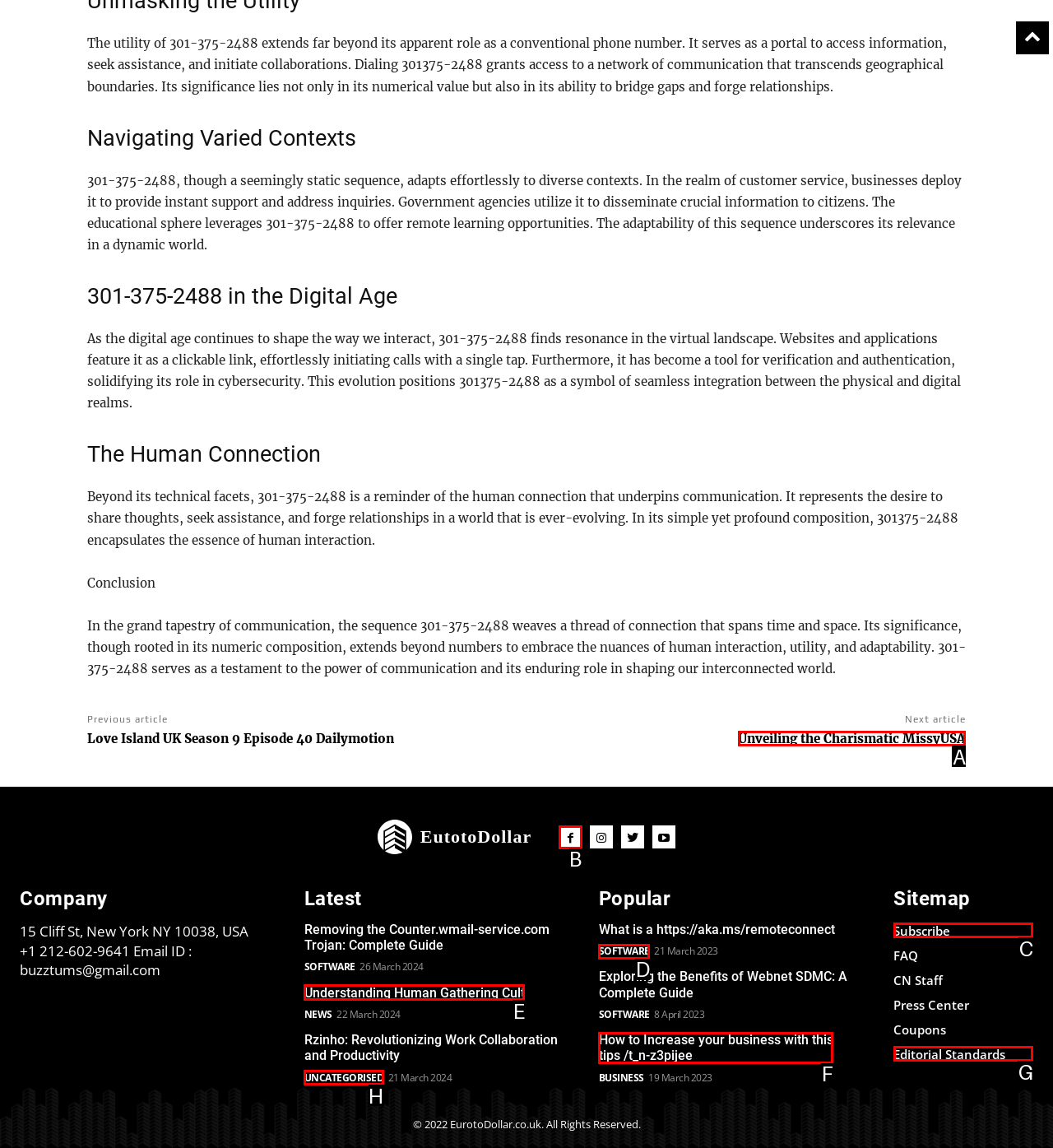Tell me which one HTML element I should click to complete this task: Click on 'Unveiling the Charismatic MissyUSA' Answer with the option's letter from the given choices directly.

A